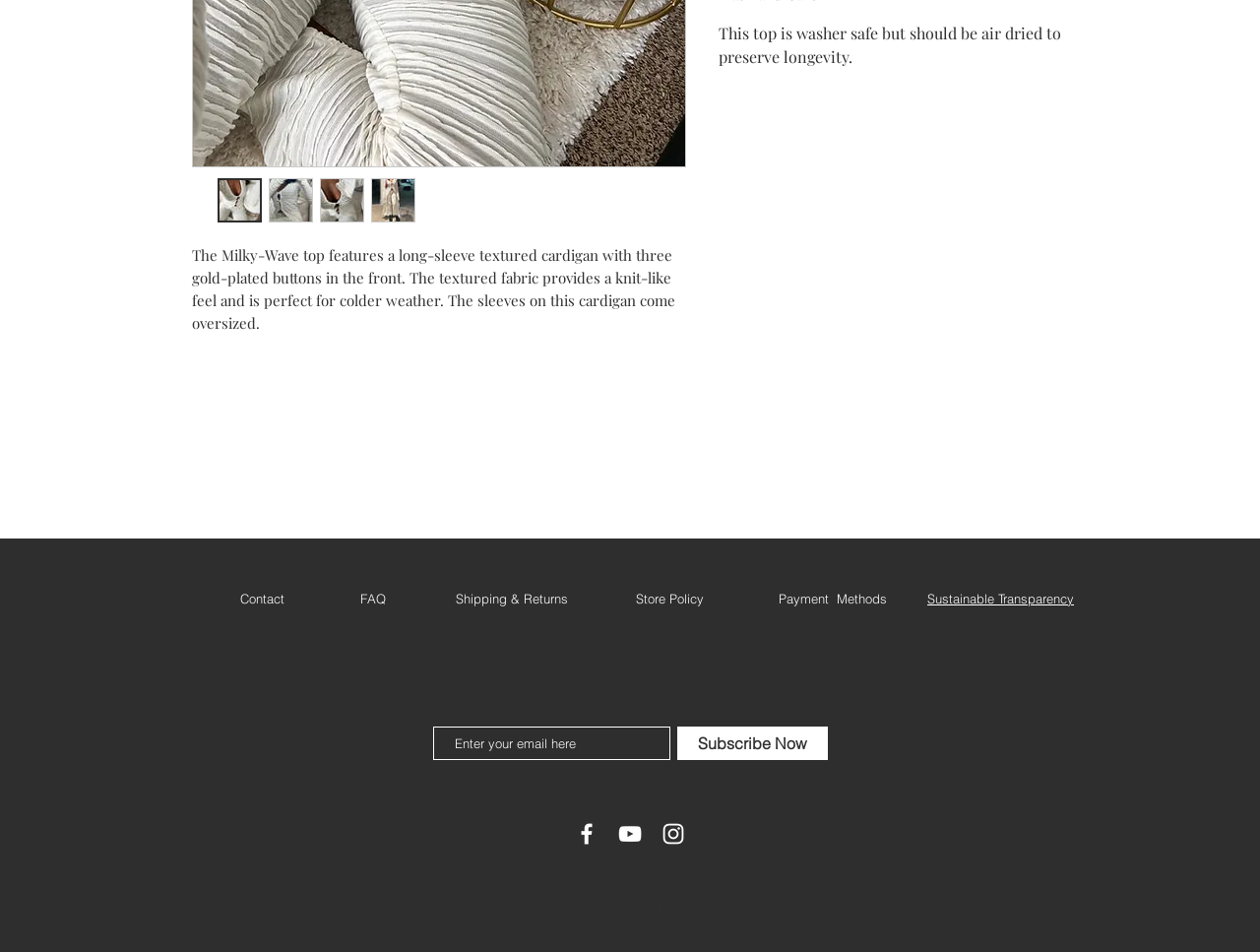Extract the bounding box for the UI element that matches this description: "alt="Thumbnail: Milky-Wave Long Cardigan"".

[0.173, 0.187, 0.208, 0.233]